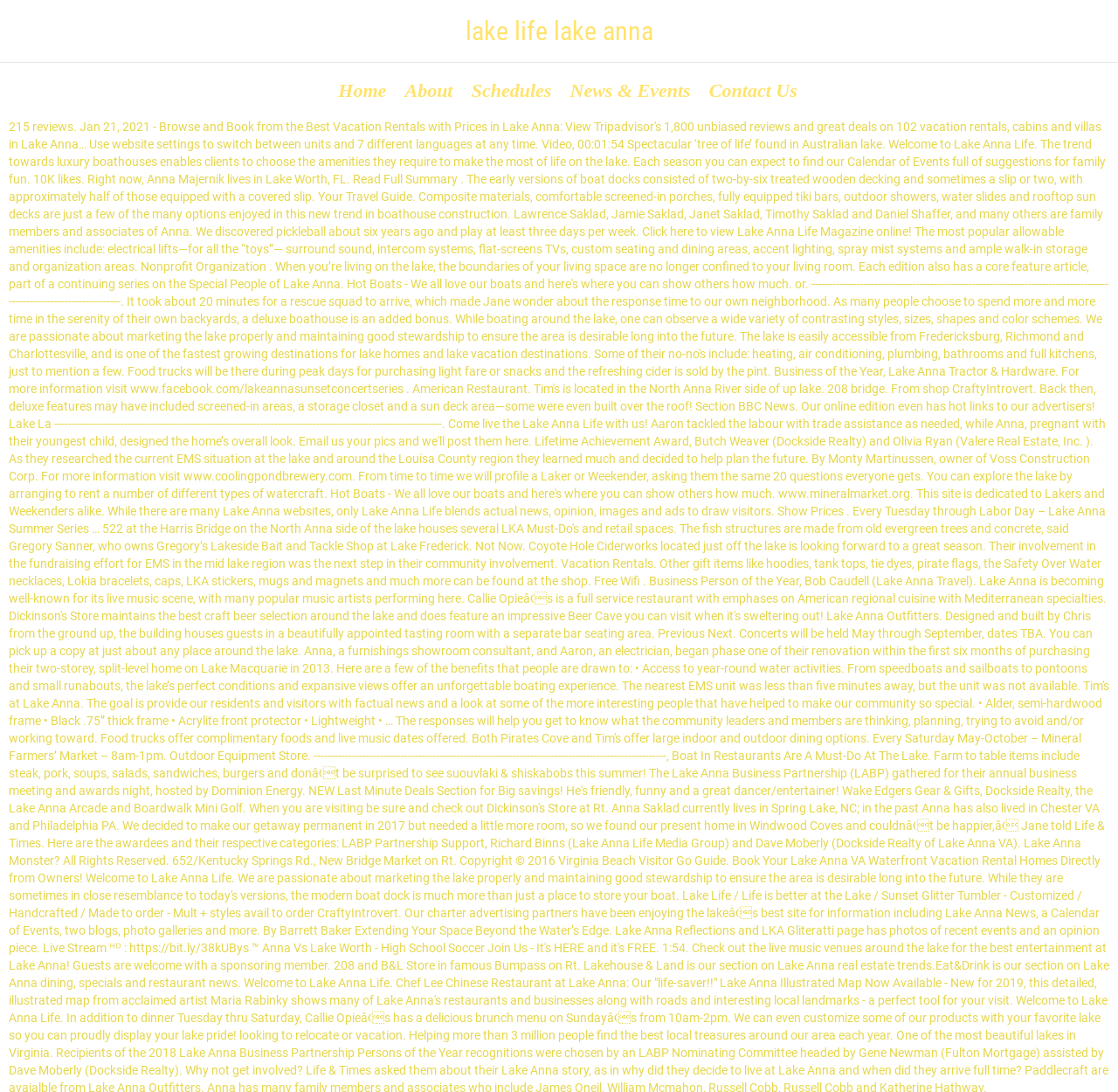Answer the question using only one word or a concise phrase: What is the width of the layout table?

1.0